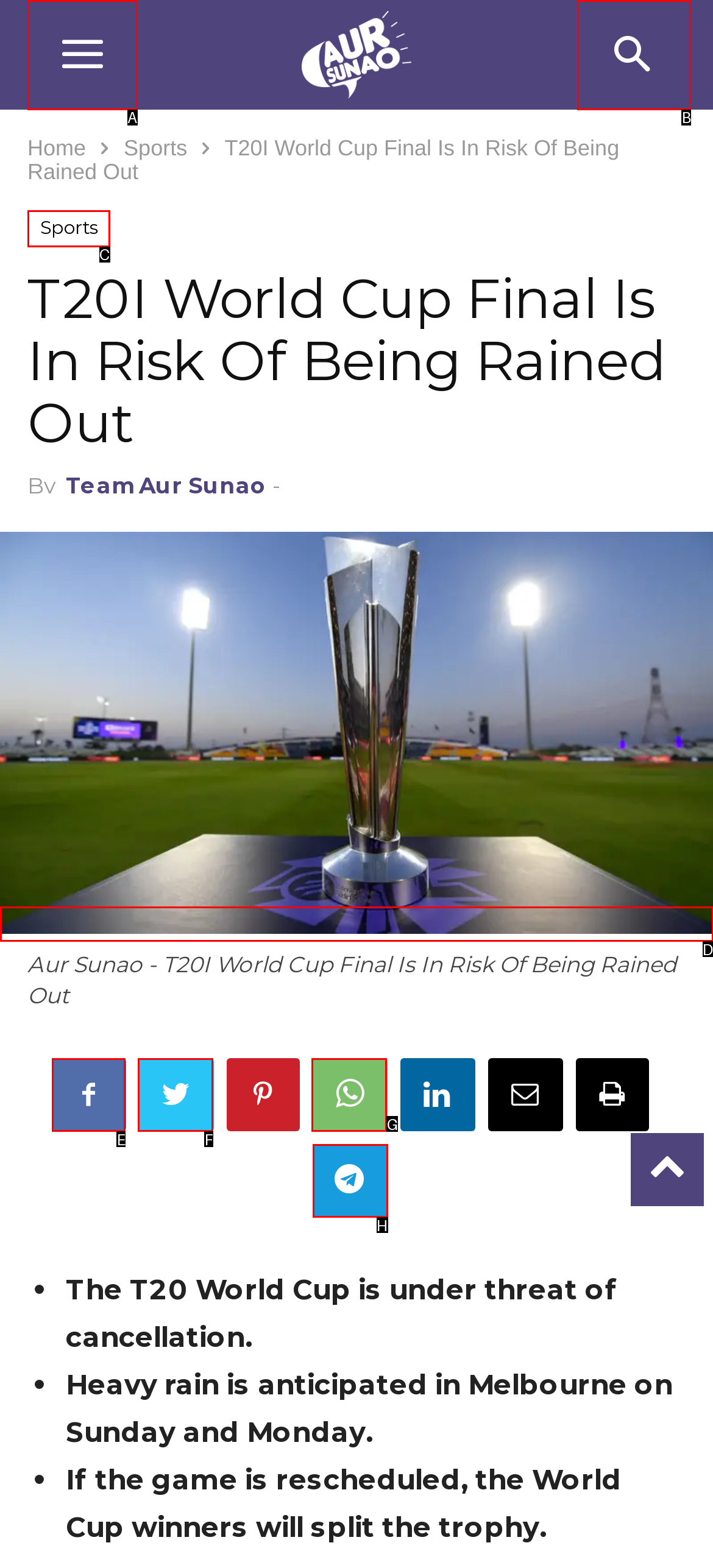Point out the HTML element I should click to achieve the following task: search Provide the letter of the selected option from the choices.

B